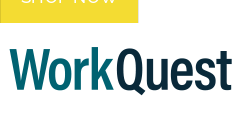What is the purpose of the WorkQuest platform?
Identify the answer in the screenshot and reply with a single word or phrase.

Providing employment opportunities and services